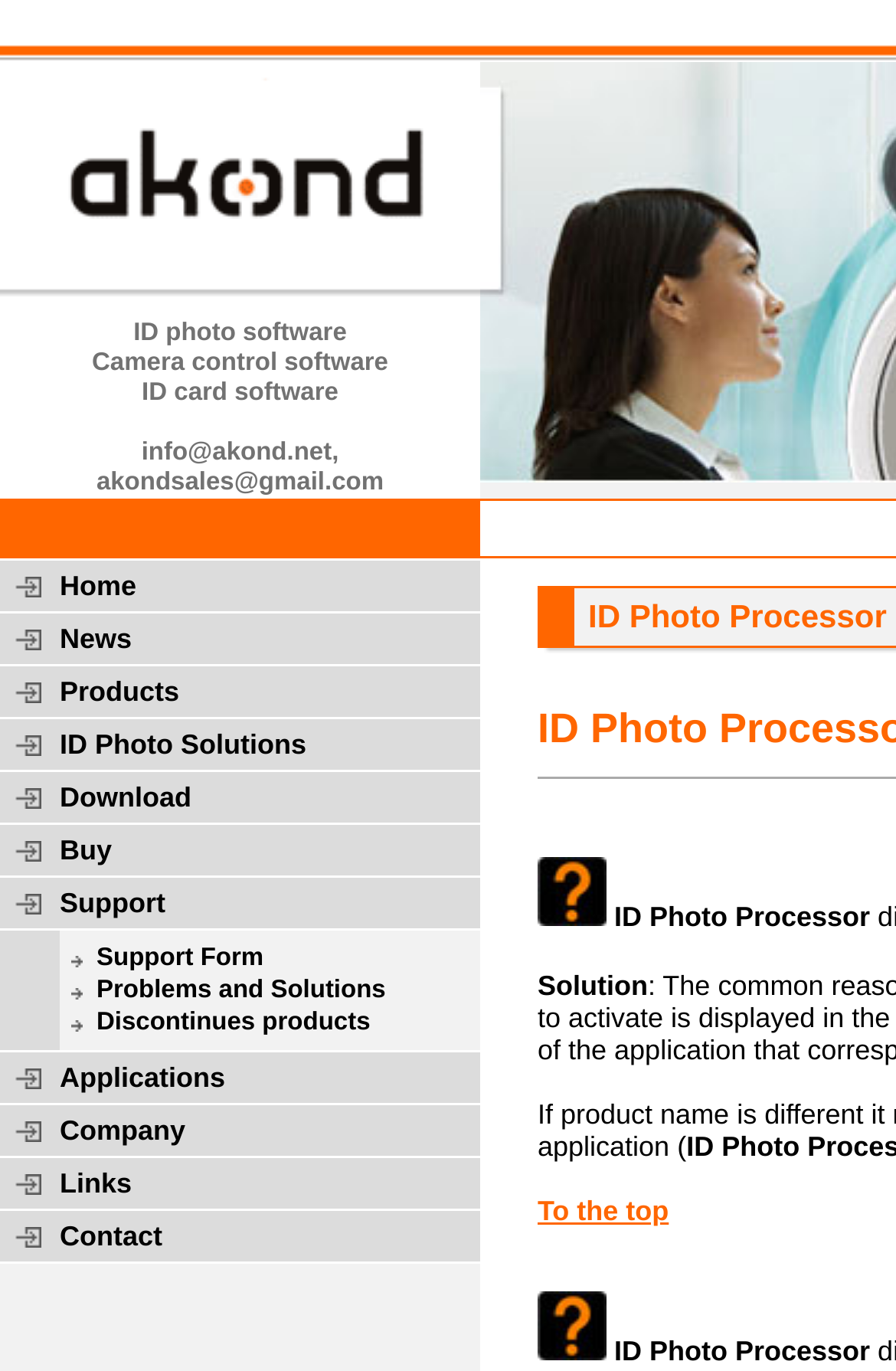Determine the bounding box coordinates of the clickable element to achieve the following action: 'Click on the Support Form link'. Provide the coordinates as four float values between 0 and 1, formatted as [left, top, right, bottom].

[0.0, 0.686, 0.536, 0.71]